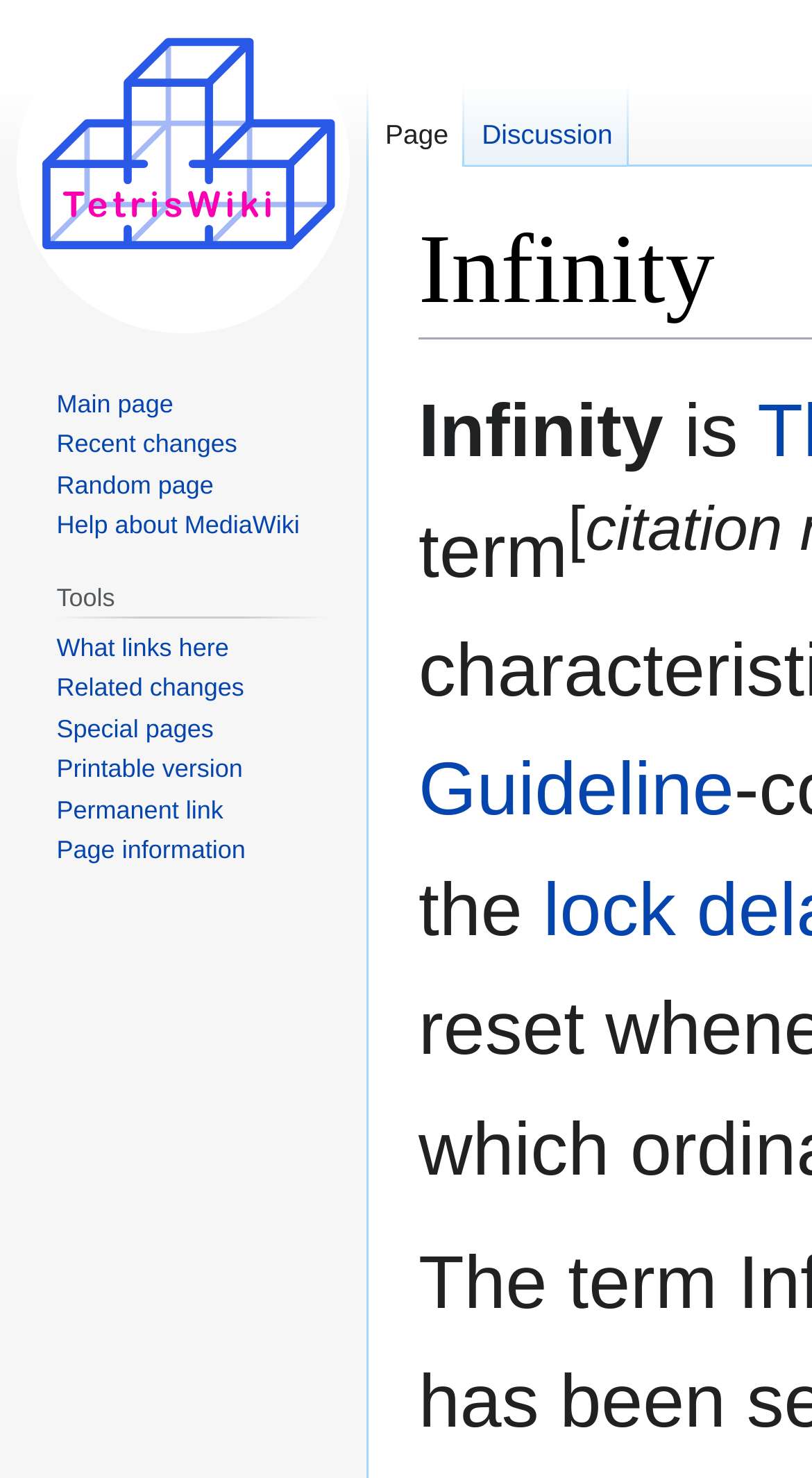Find the bounding box coordinates of the element to click in order to complete this instruction: "Go to page". The bounding box coordinates must be four float numbers between 0 and 1, denoted as [left, top, right, bottom].

[0.454, 0.056, 0.573, 0.113]